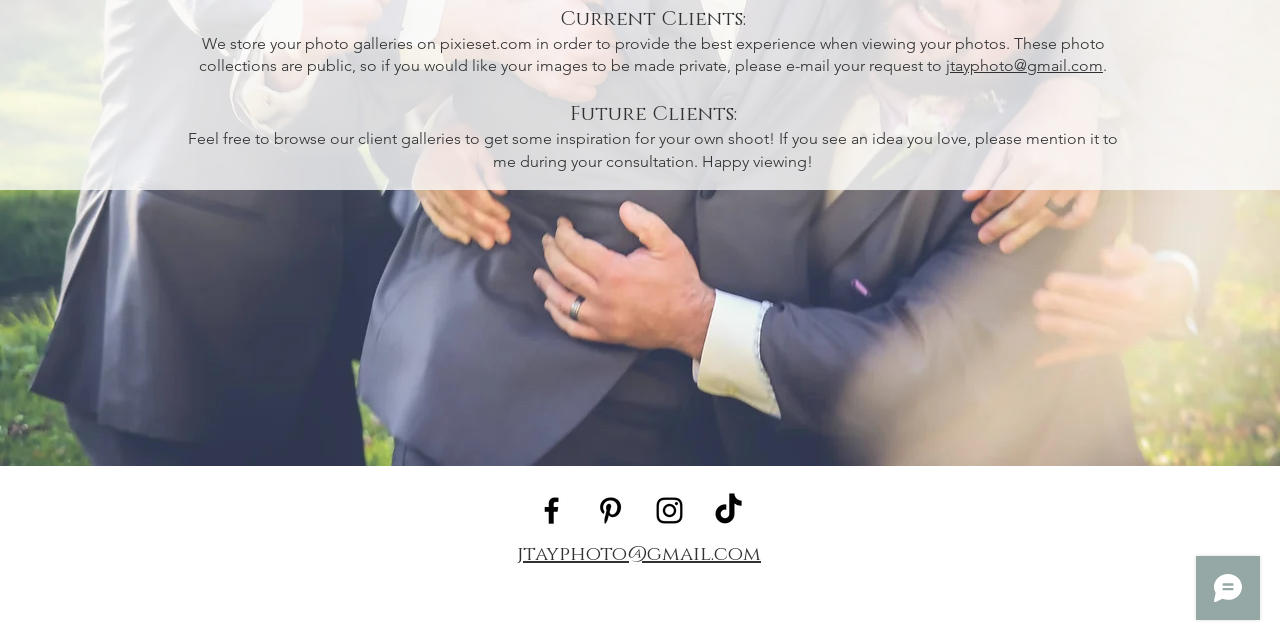Find the bounding box coordinates of the UI element according to this description: "aria-label="TikTok"".

[0.555, 0.77, 0.583, 0.825]